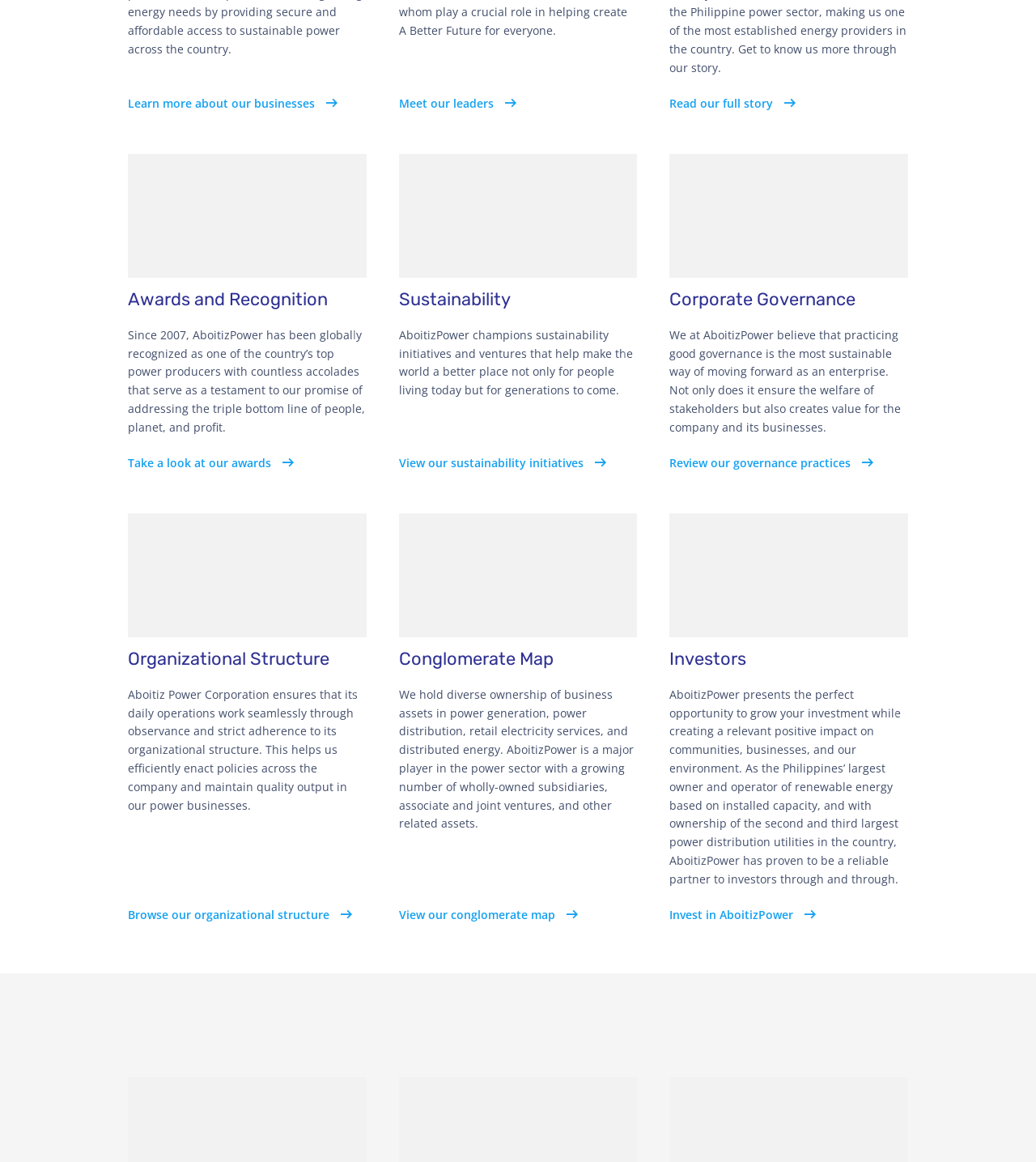What is the name of the company?
Answer the question using a single word or phrase, according to the image.

AboitizPower